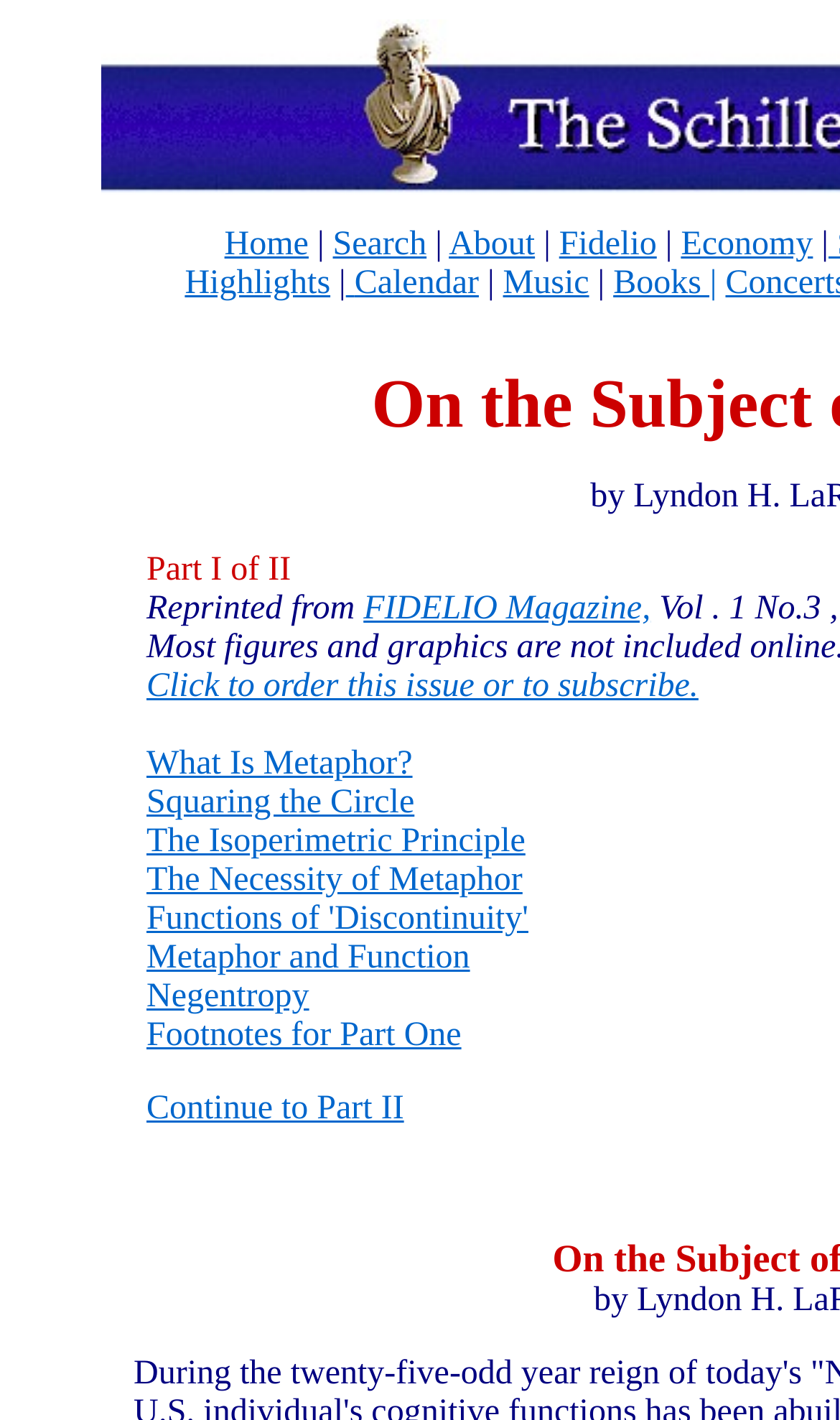Provide the bounding box coordinates for the UI element that is described by this text: "Books |". The coordinates should be in the form of four float numbers between 0 and 1: [left, top, right, bottom].

[0.73, 0.187, 0.853, 0.212]